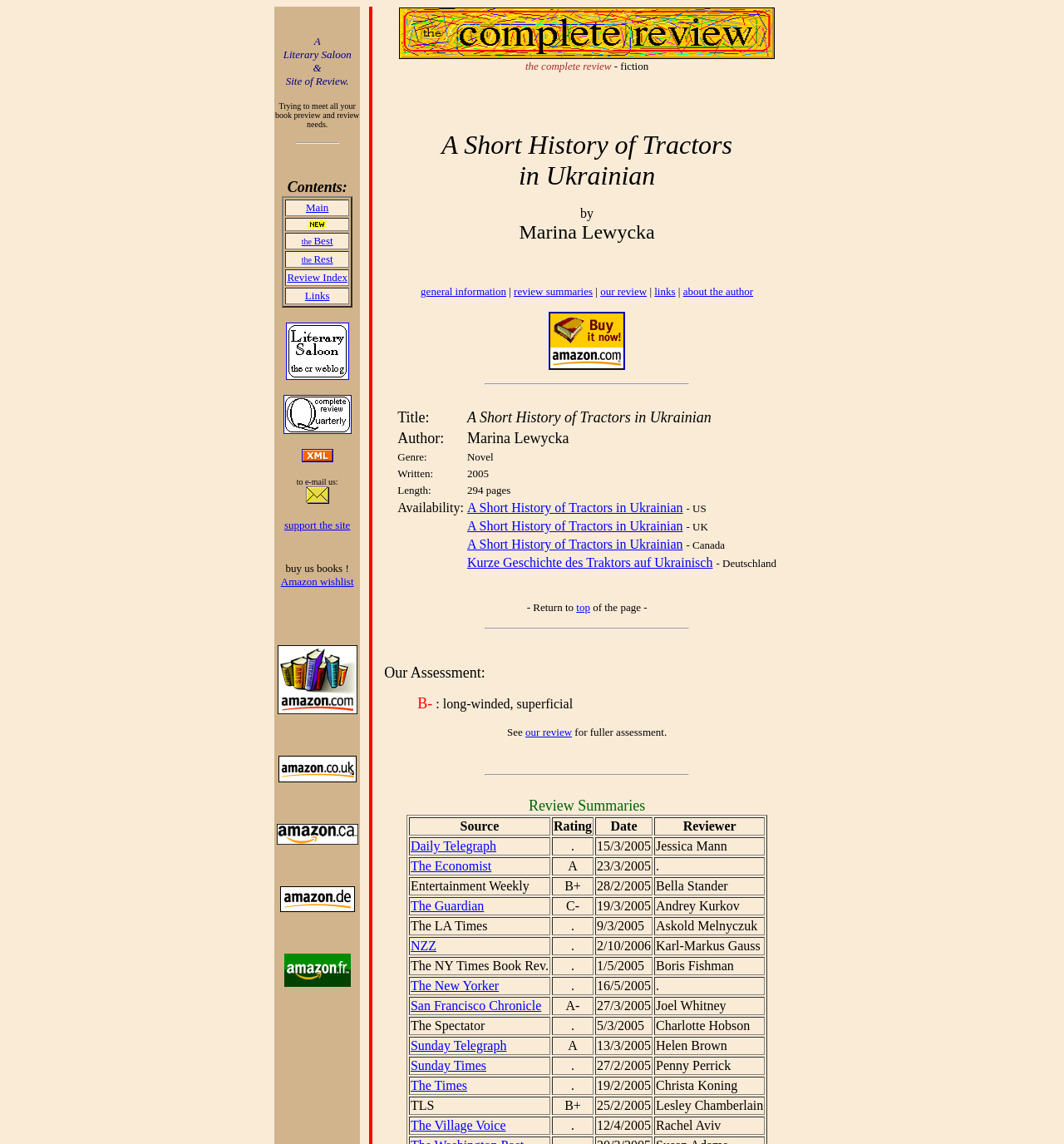What is the author of the book?
Examine the image closely and answer the question with as much detail as possible.

The author of the book can be found in the static text element with ID 164, which contains the text 'Marina Lewycka'.